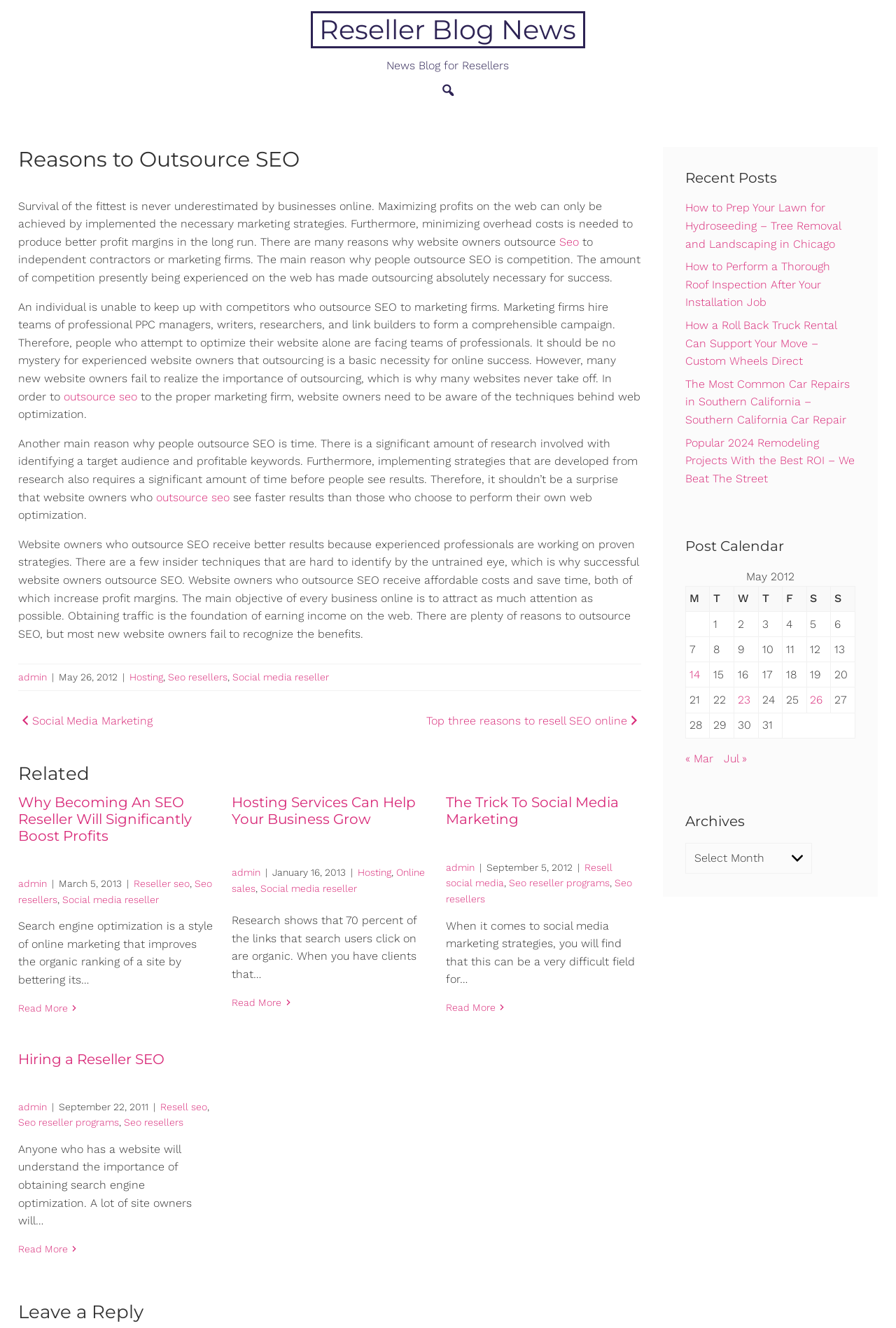Given the element description: "Seo reseller programs", predict the bounding box coordinates of the UI element it refers to, using four float numbers between 0 and 1, i.e., [left, top, right, bottom].

[0.568, 0.661, 0.681, 0.669]